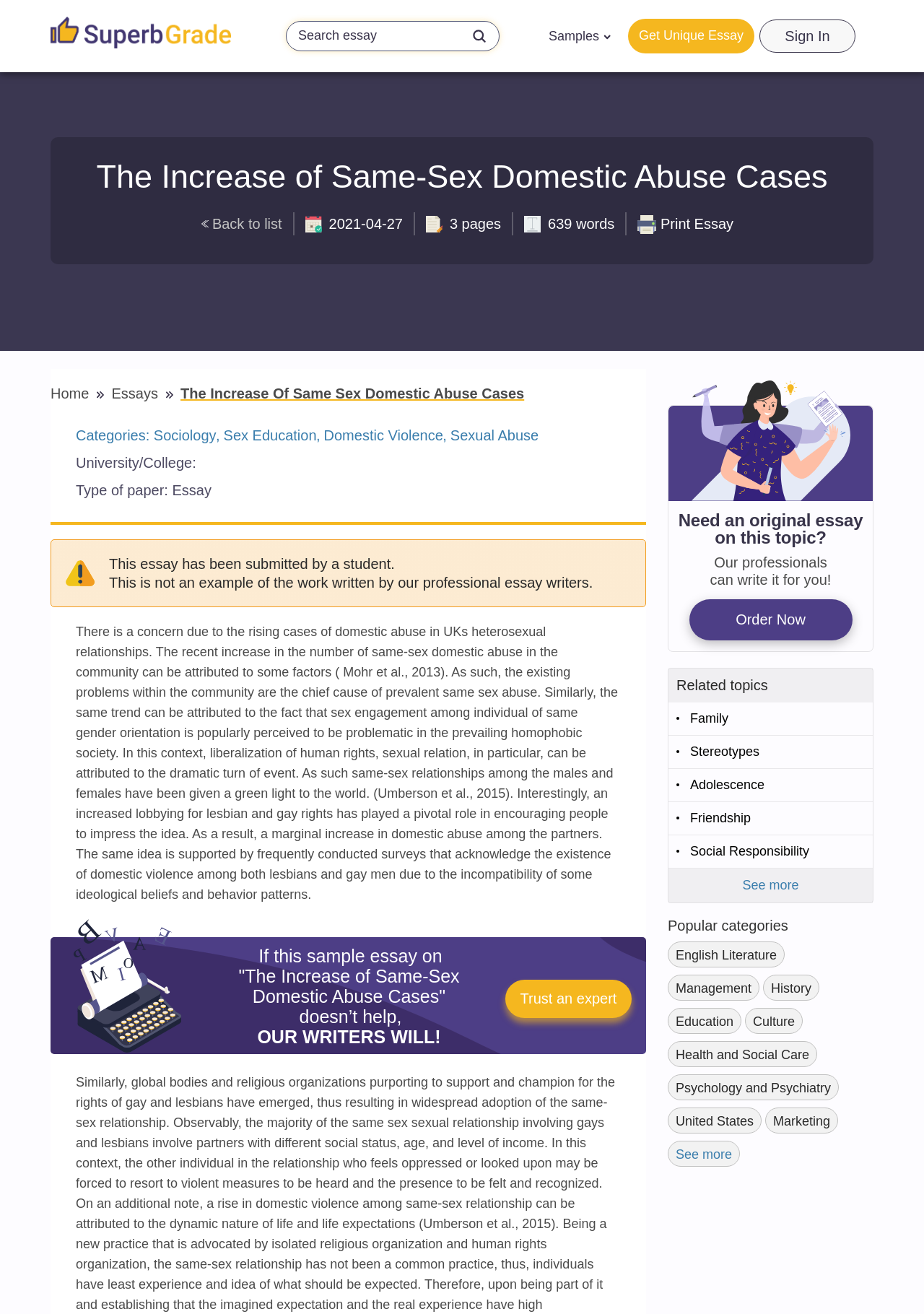Find the bounding box coordinates for the HTML element described as: "Health and Social Care". The coordinates should consist of four float values between 0 and 1, i.e., [left, top, right, bottom].

[0.723, 0.792, 0.884, 0.812]